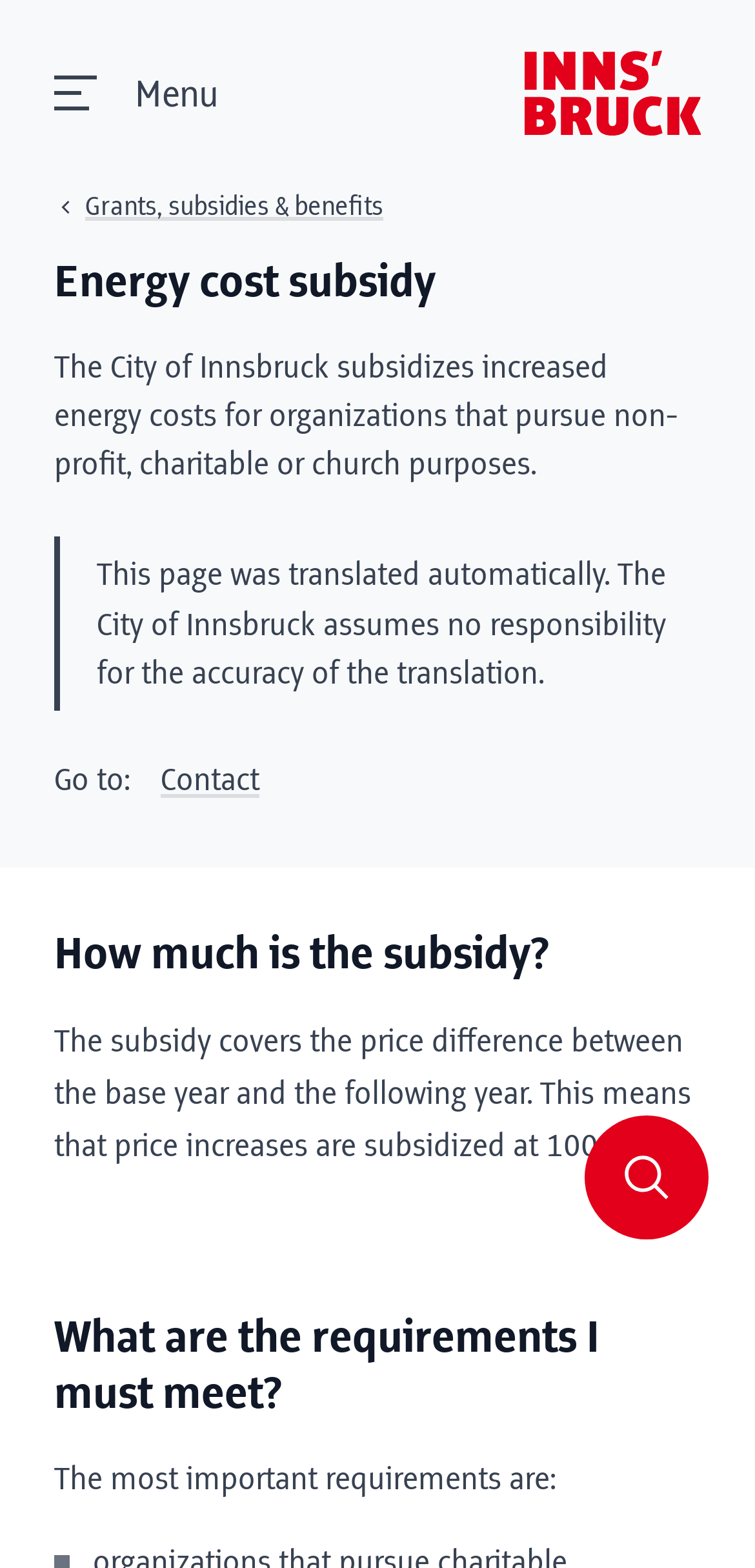Given the description of the UI element: "Contact", predict the bounding box coordinates in the form of [left, top, right, bottom], with each value being a float between 0 and 1.

[0.213, 0.486, 0.344, 0.509]